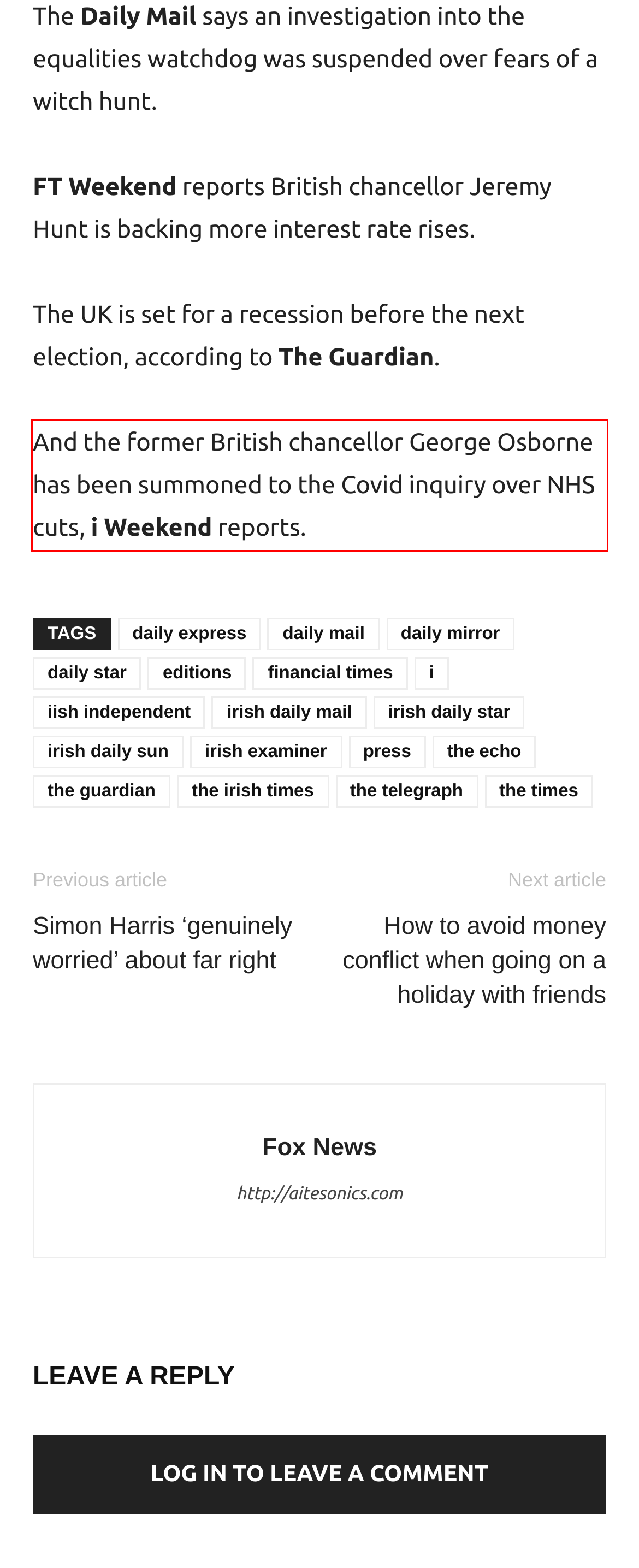Within the provided webpage screenshot, find the red rectangle bounding box and perform OCR to obtain the text content.

And the former British chancellor George Osborne has been summoned to the Covid inquiry over NHS cuts, i Weekend reports.